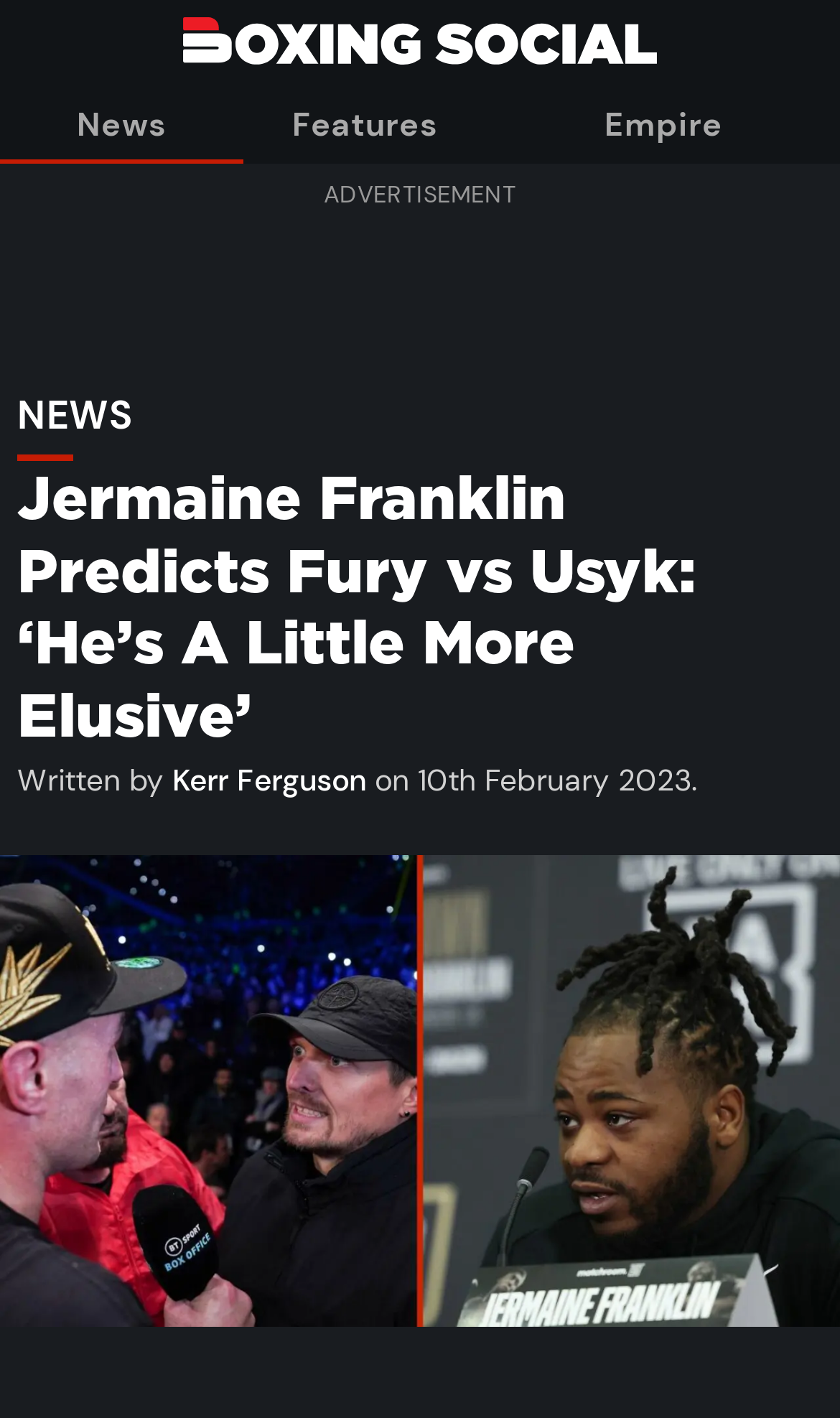What is the name of the author of the article?
Based on the image, provide your answer in one word or phrase.

Kerr Ferguson